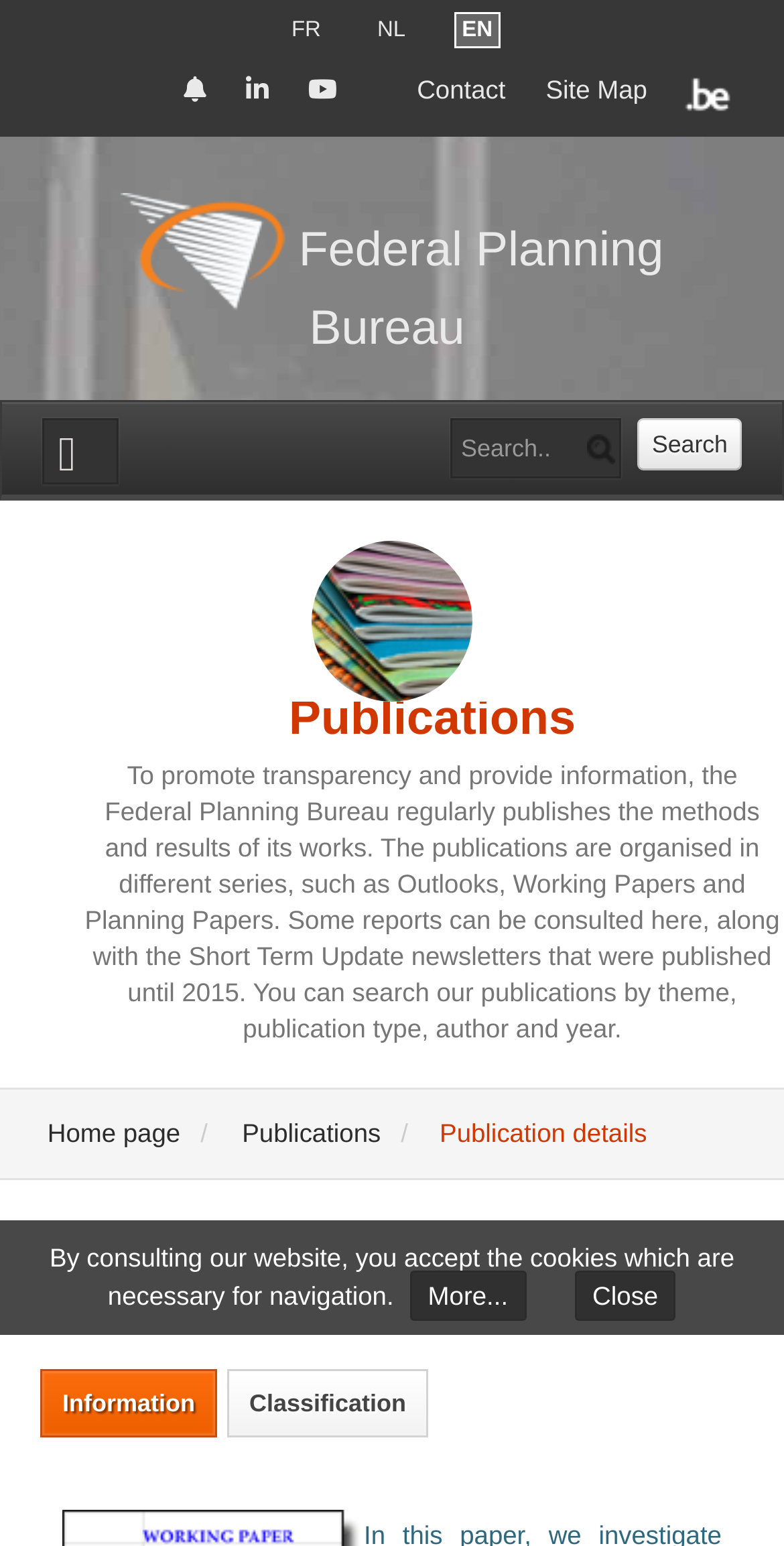Determine the bounding box coordinates for the clickable element to execute this instruction: "View publication details". Provide the coordinates as four float numbers between 0 and 1, i.e., [left, top, right, bottom].

[0.542, 0.723, 0.825, 0.743]